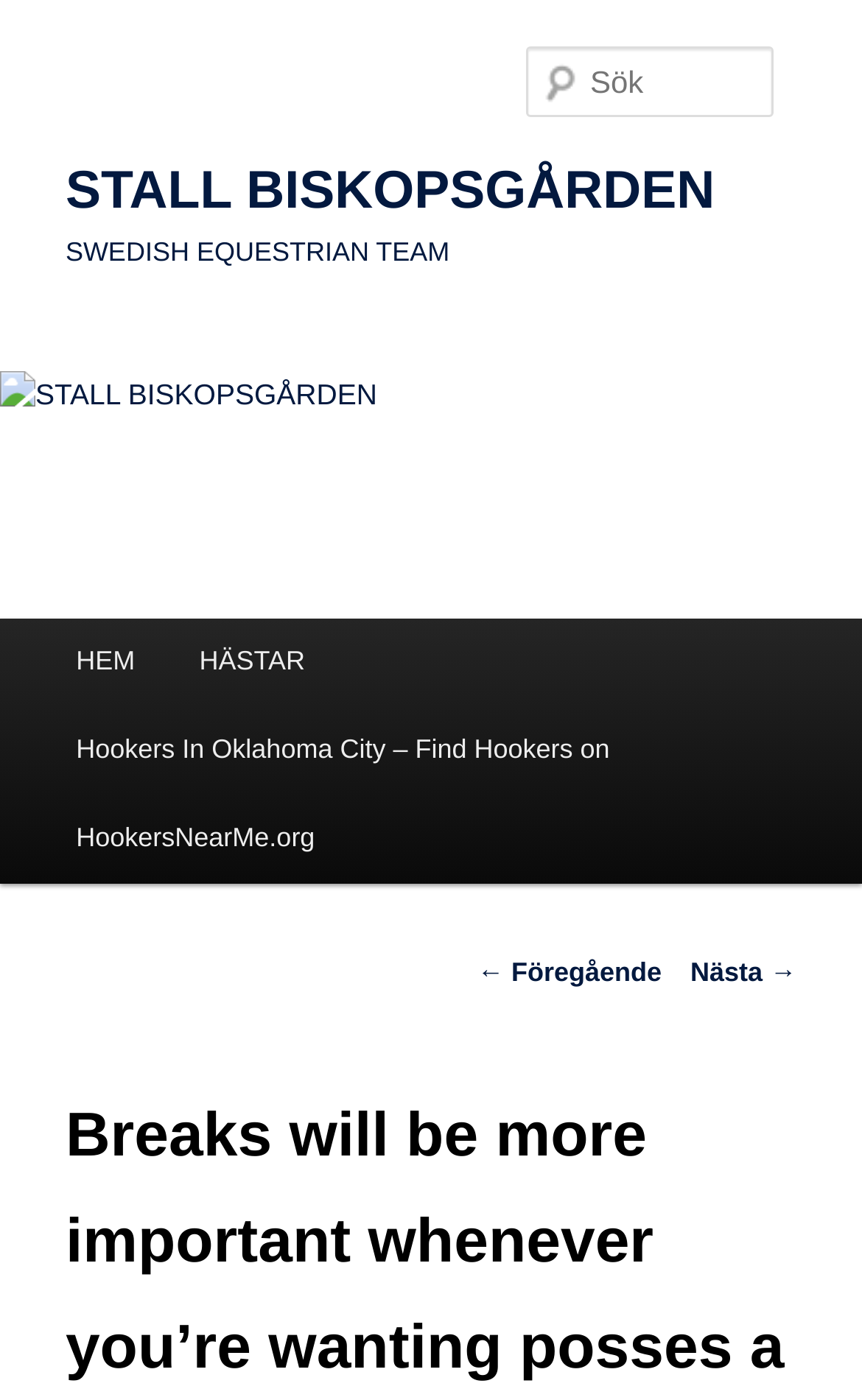Please find the bounding box coordinates (top-left x, top-left y, bottom-right x, bottom-right y) in the screenshot for the UI element described as follows: parent_node: Sök name="s" placeholder="Sök"

[0.61, 0.033, 0.897, 0.084]